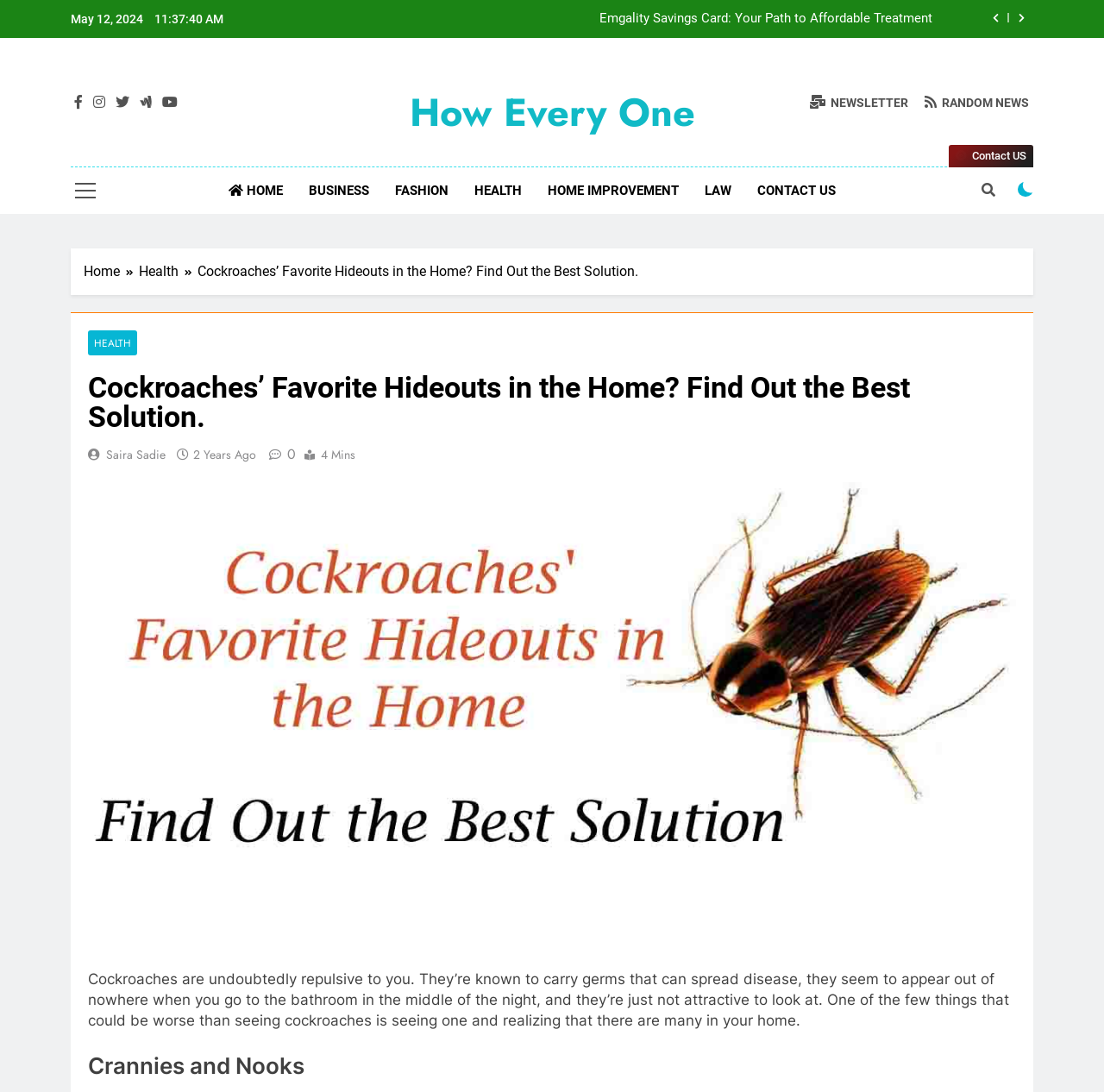Please identify the bounding box coordinates of the area that needs to be clicked to fulfill the following instruction: "Read the article about cockroaches."

[0.08, 0.341, 0.92, 0.395]